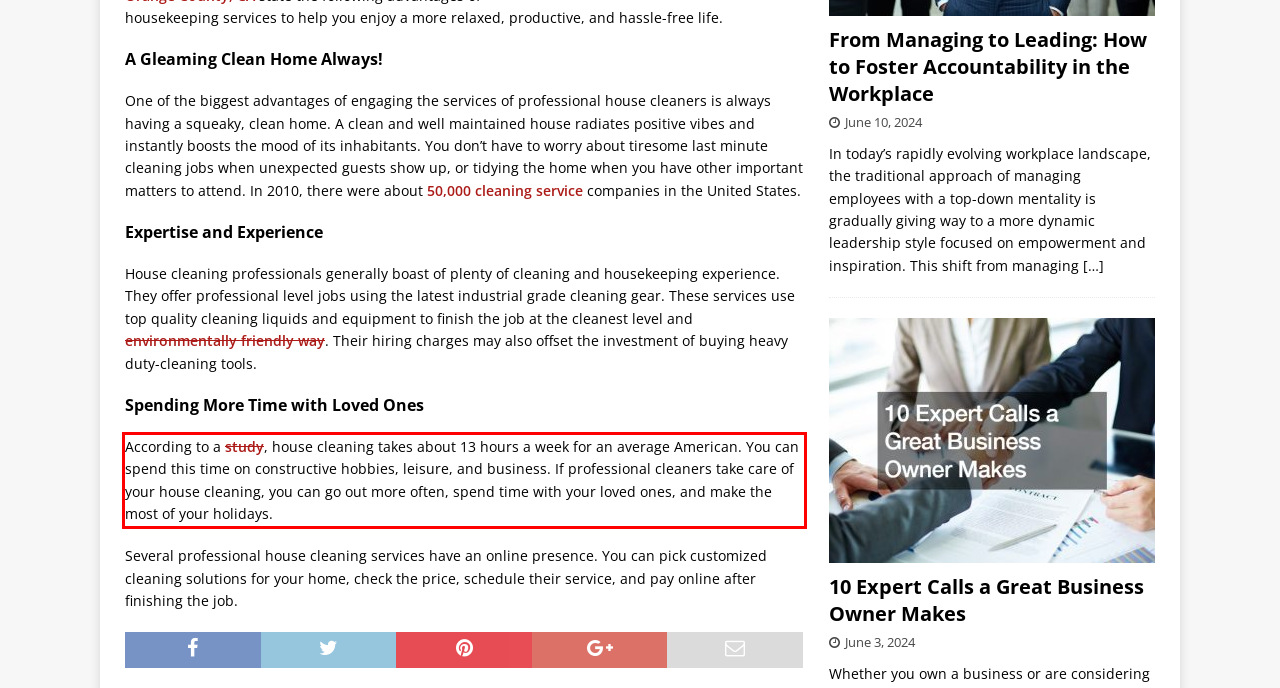You have a screenshot of a webpage with a red bounding box. Use OCR to generate the text contained within this red rectangle.

According to a study, house cleaning takes about 13 hours a week for an average American. You can spend this time on constructive hobbies, leisure, and business. If professional cleaners take care of your house cleaning, you can go out more often, spend time with your loved ones, and make the most of your holidays.